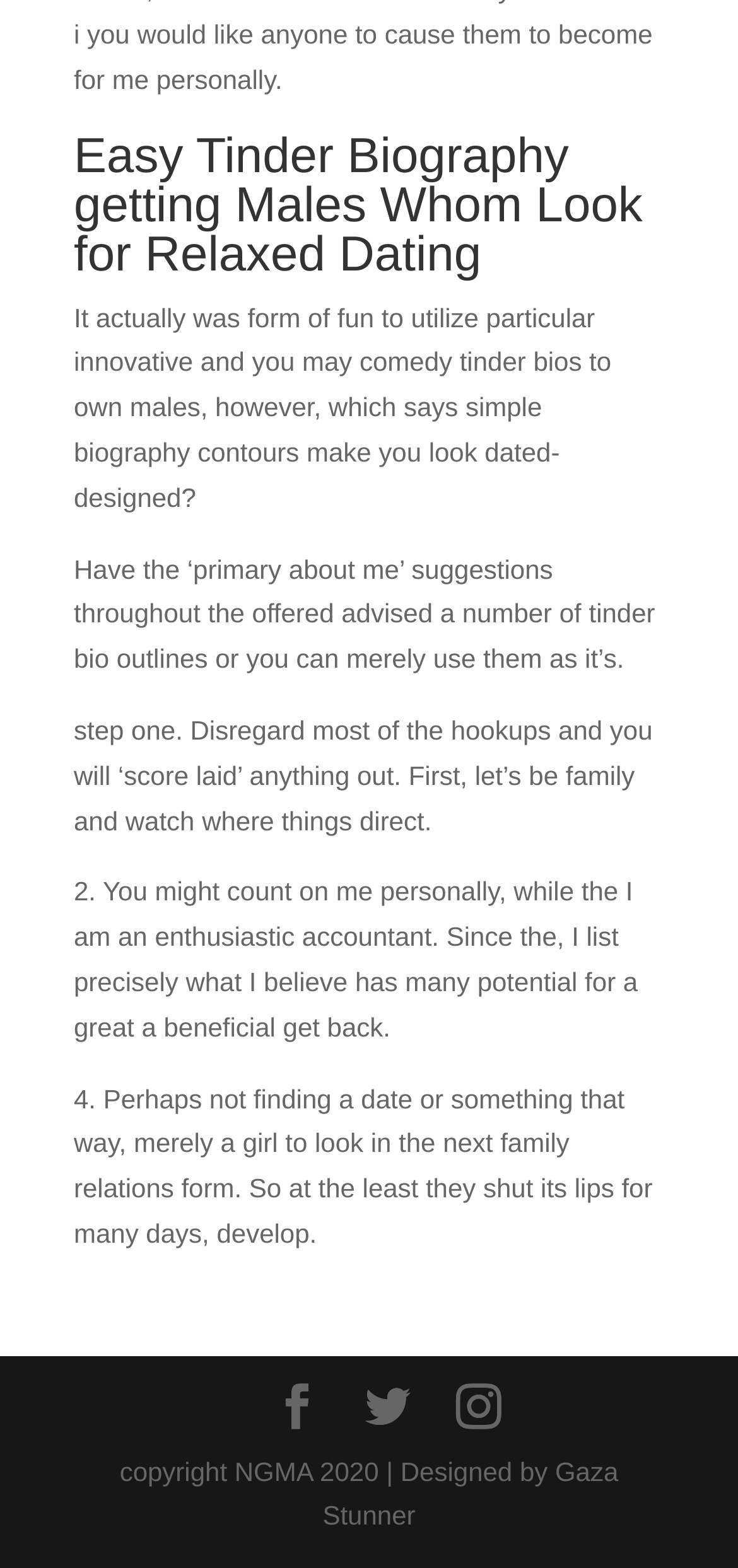What is the tone of the fourth bio outline?
Based on the visual, give a brief answer using one word or a short phrase.

Sarcastic